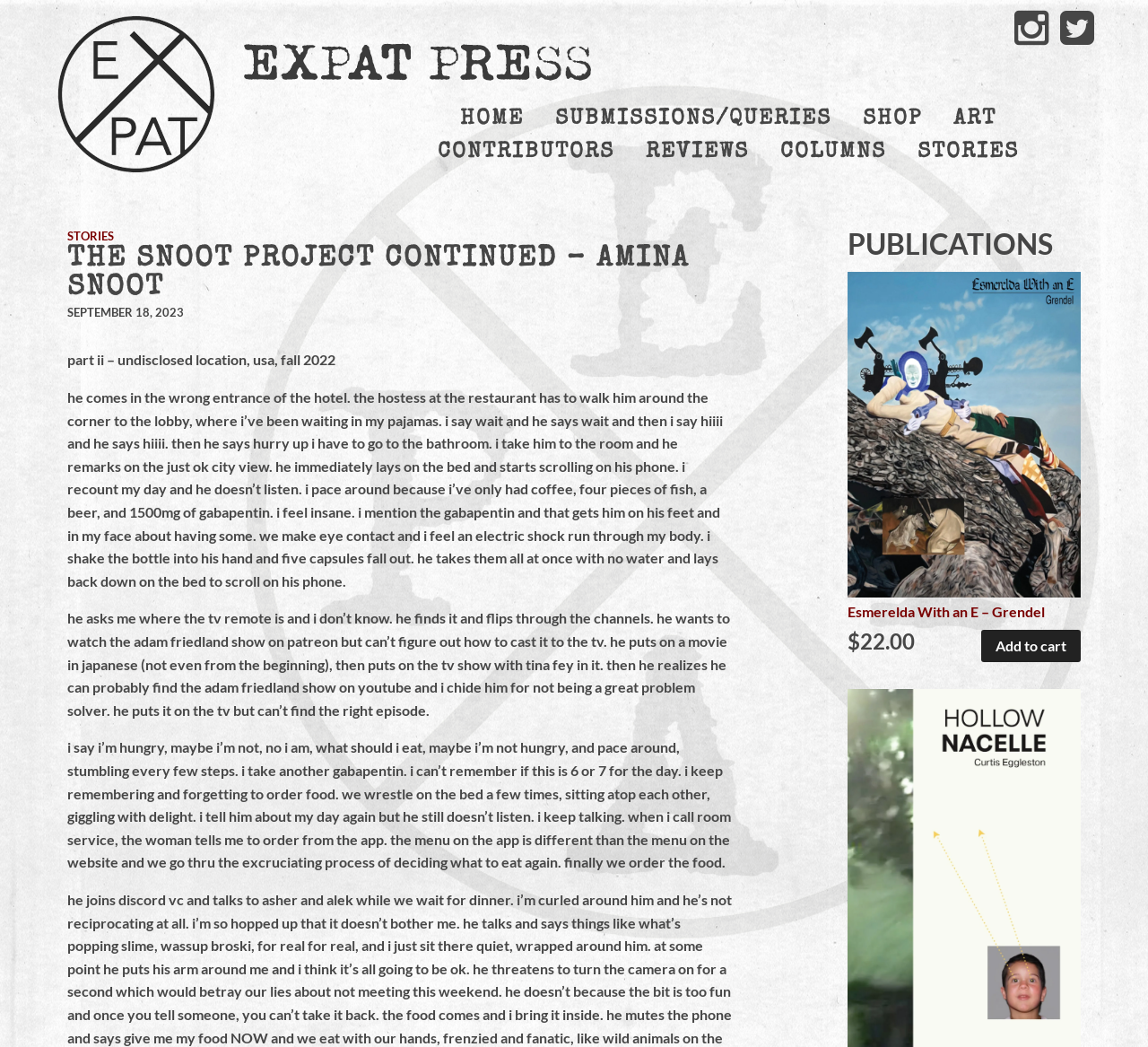Locate the bounding box coordinates of the area that needs to be clicked to fulfill the following instruction: "Read STORIES". The coordinates should be in the format of four float numbers between 0 and 1, namely [left, top, right, bottom].

[0.786, 0.13, 0.9, 0.161]